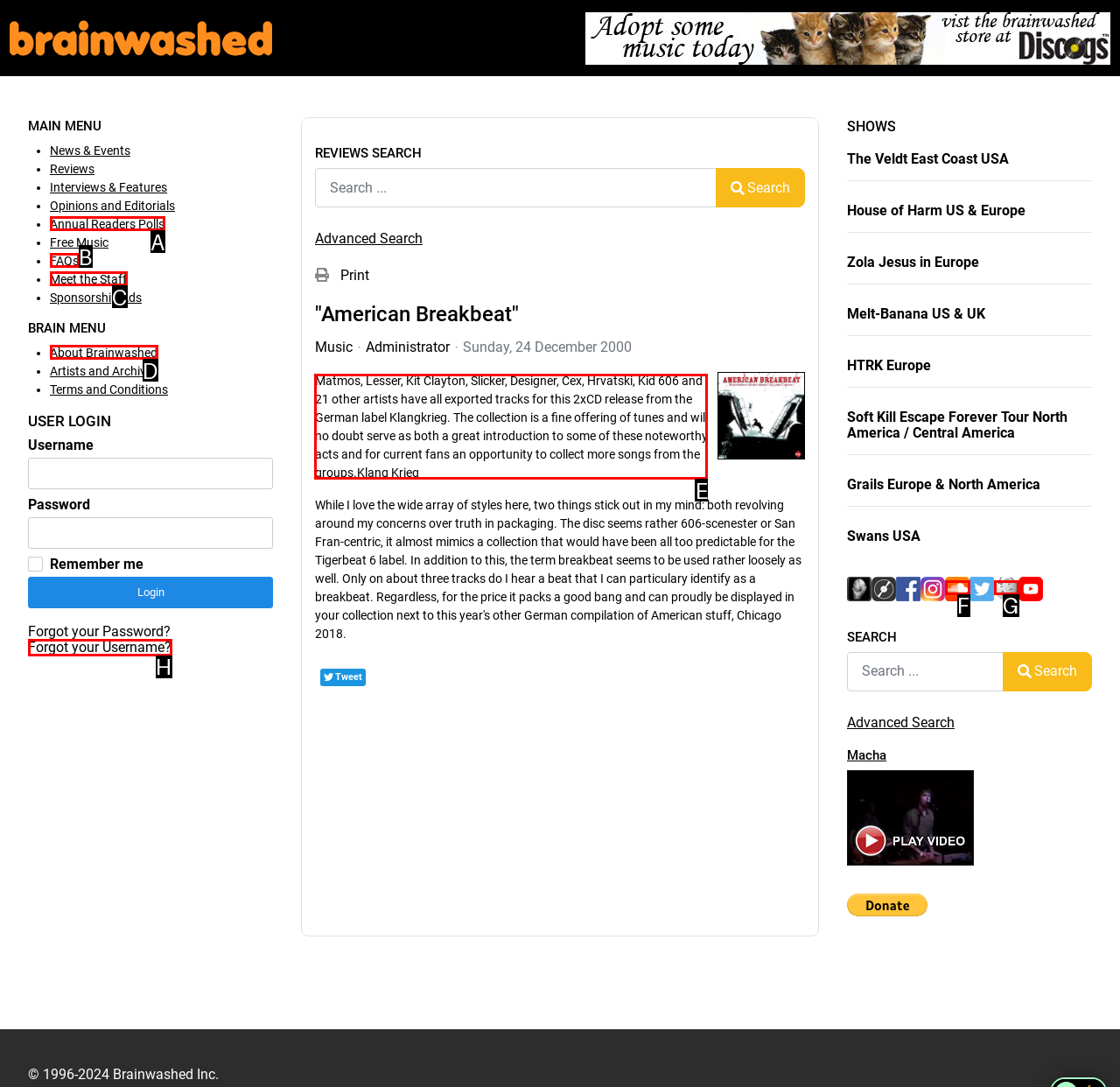Show which HTML element I need to click to perform this task: Go to the 'General' page Answer with the letter of the correct choice.

None